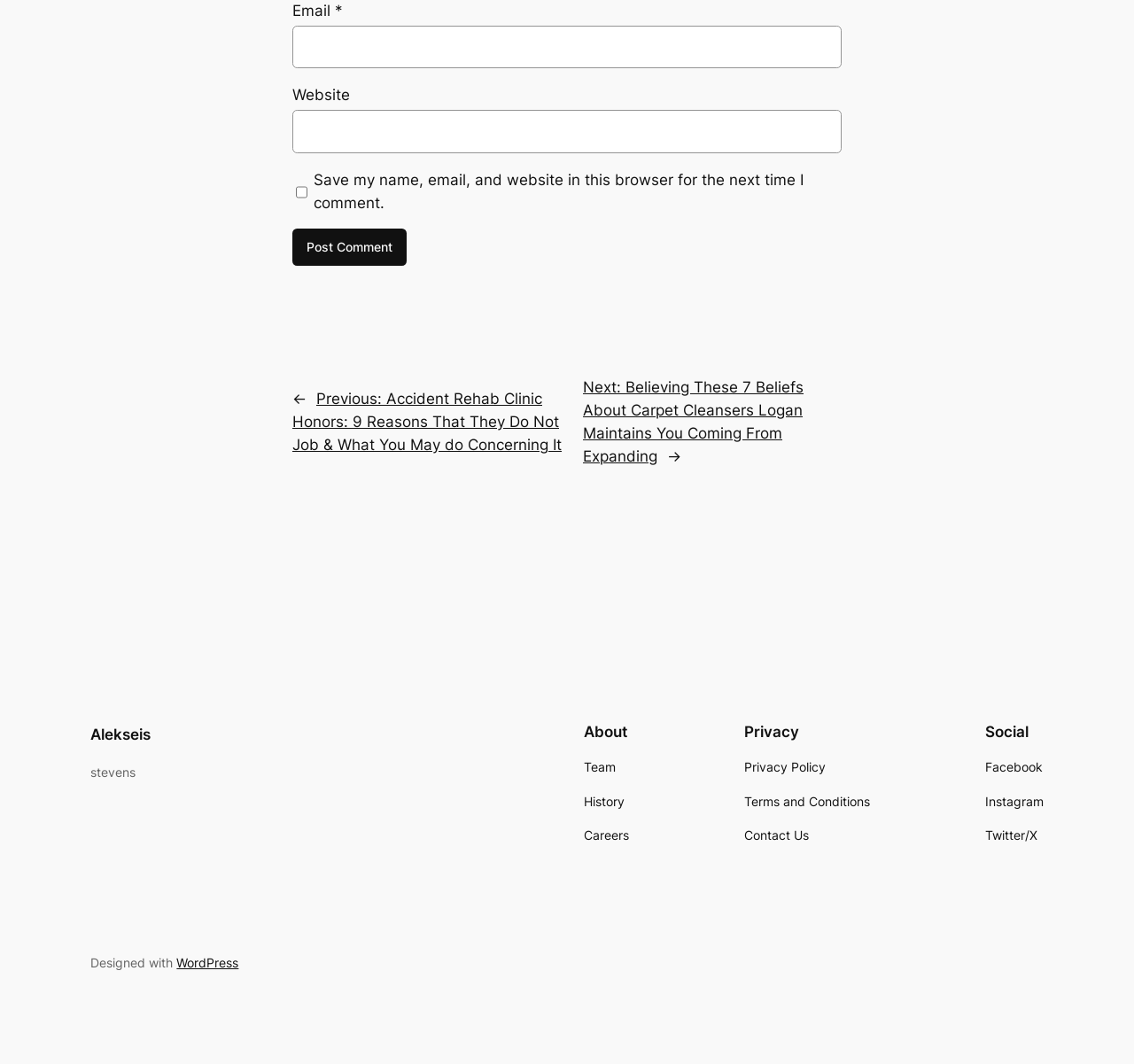Locate the bounding box coordinates of the segment that needs to be clicked to meet this instruction: "Go to About page".

[0.515, 0.679, 0.555, 0.696]